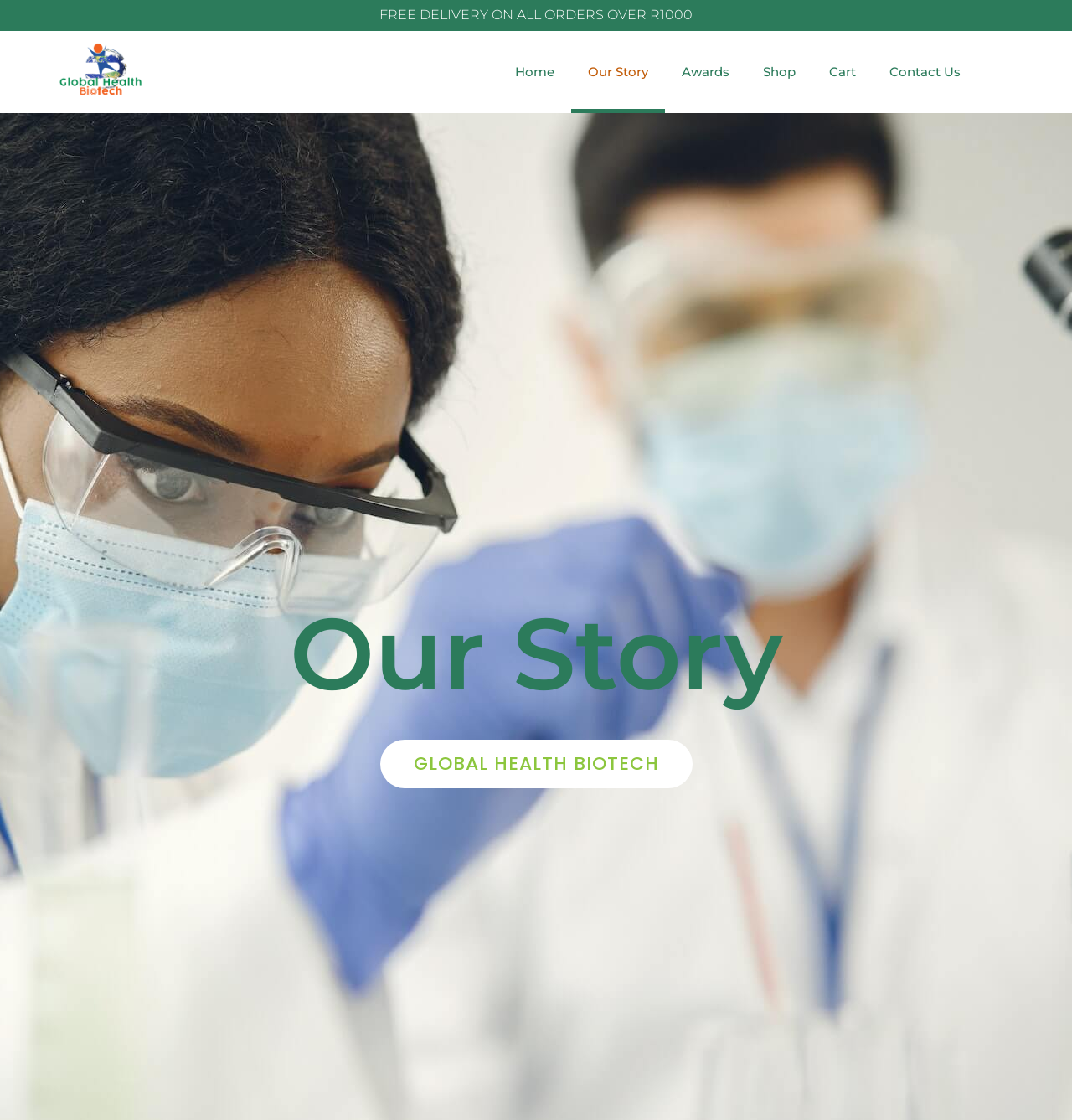What is the name of the company? Based on the screenshot, please respond with a single word or phrase.

Global Health BioTech